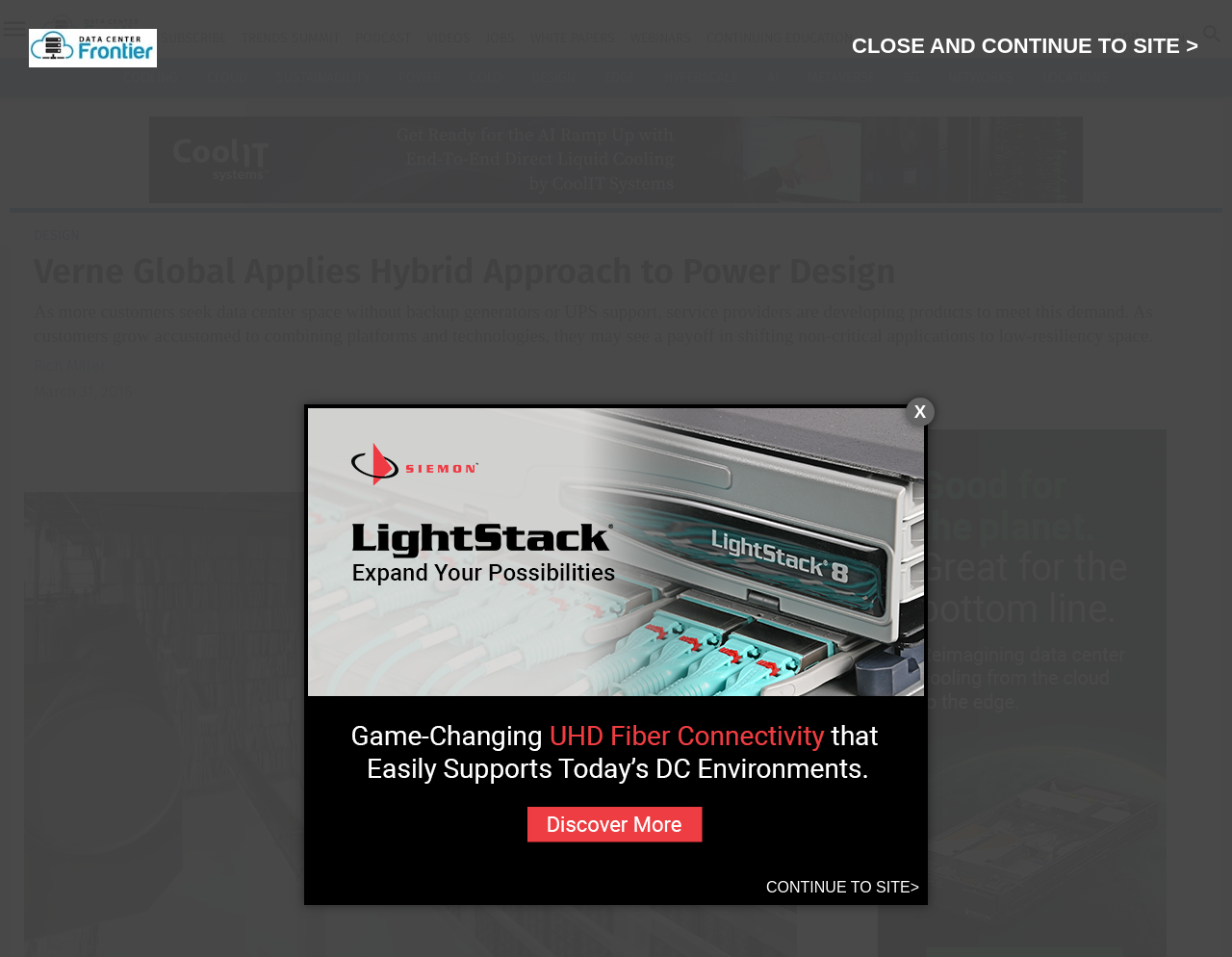Determine the bounding box coordinates of the clickable region to execute the instruction: "Click on the 'SUBSCRIBE' link". The coordinates should be four float numbers between 0 and 1, denoted as [left, top, right, bottom].

[0.13, 0.031, 0.184, 0.048]